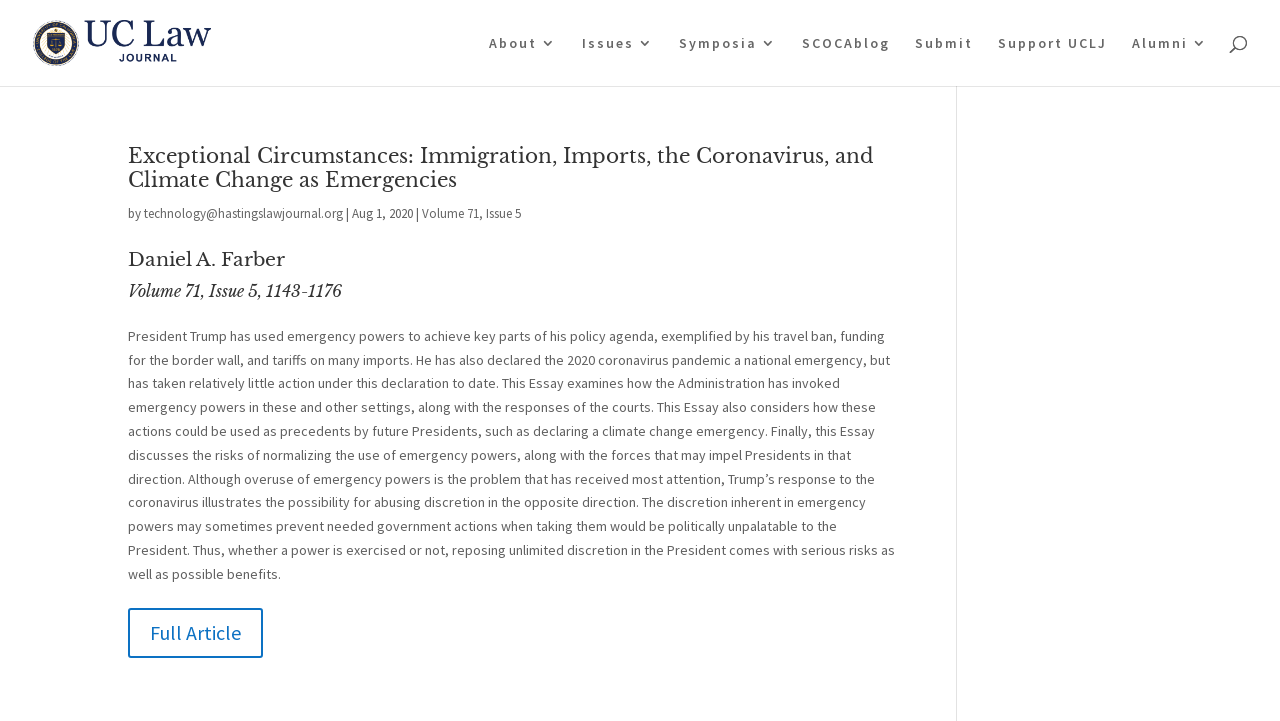Indicate the bounding box coordinates of the element that needs to be clicked to satisfy the following instruction: "View the full article". The coordinates should be four float numbers between 0 and 1, i.e., [left, top, right, bottom].

[0.1, 0.843, 0.205, 0.912]